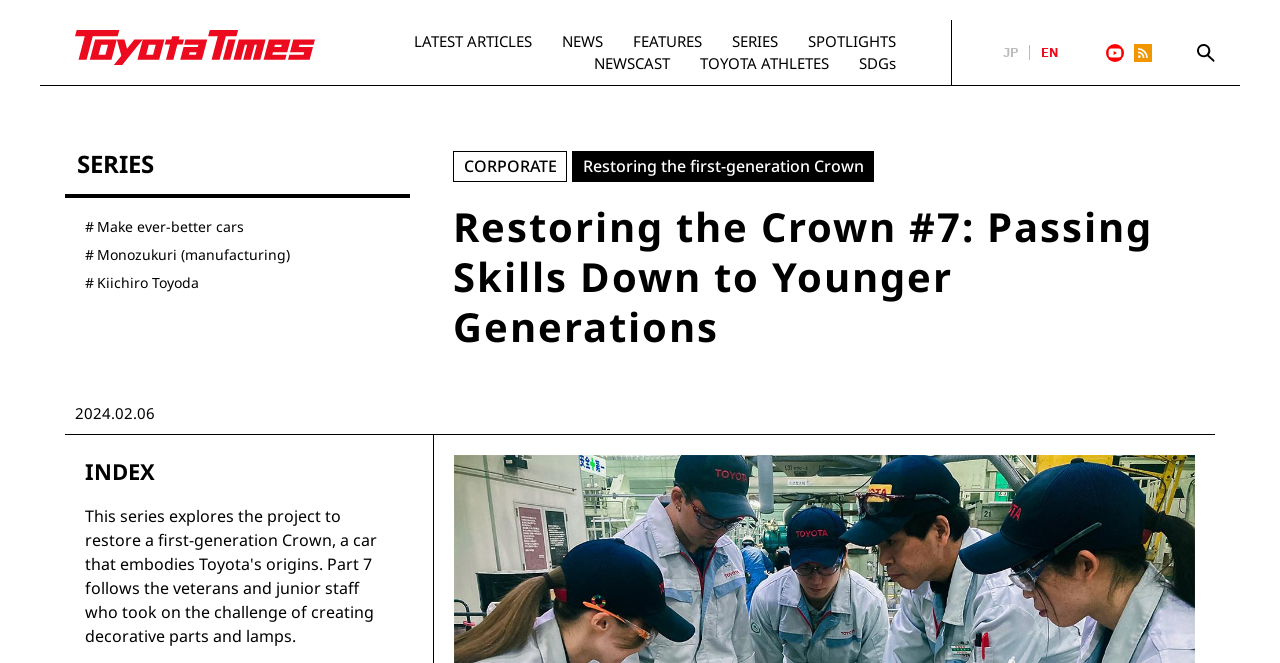Pinpoint the bounding box coordinates of the area that should be clicked to complete the following instruction: "Go to ToyotaTimes". The coordinates must be given as four float numbers between 0 and 1, i.e., [left, top, right, bottom].

[0.051, 0.03, 0.254, 0.113]